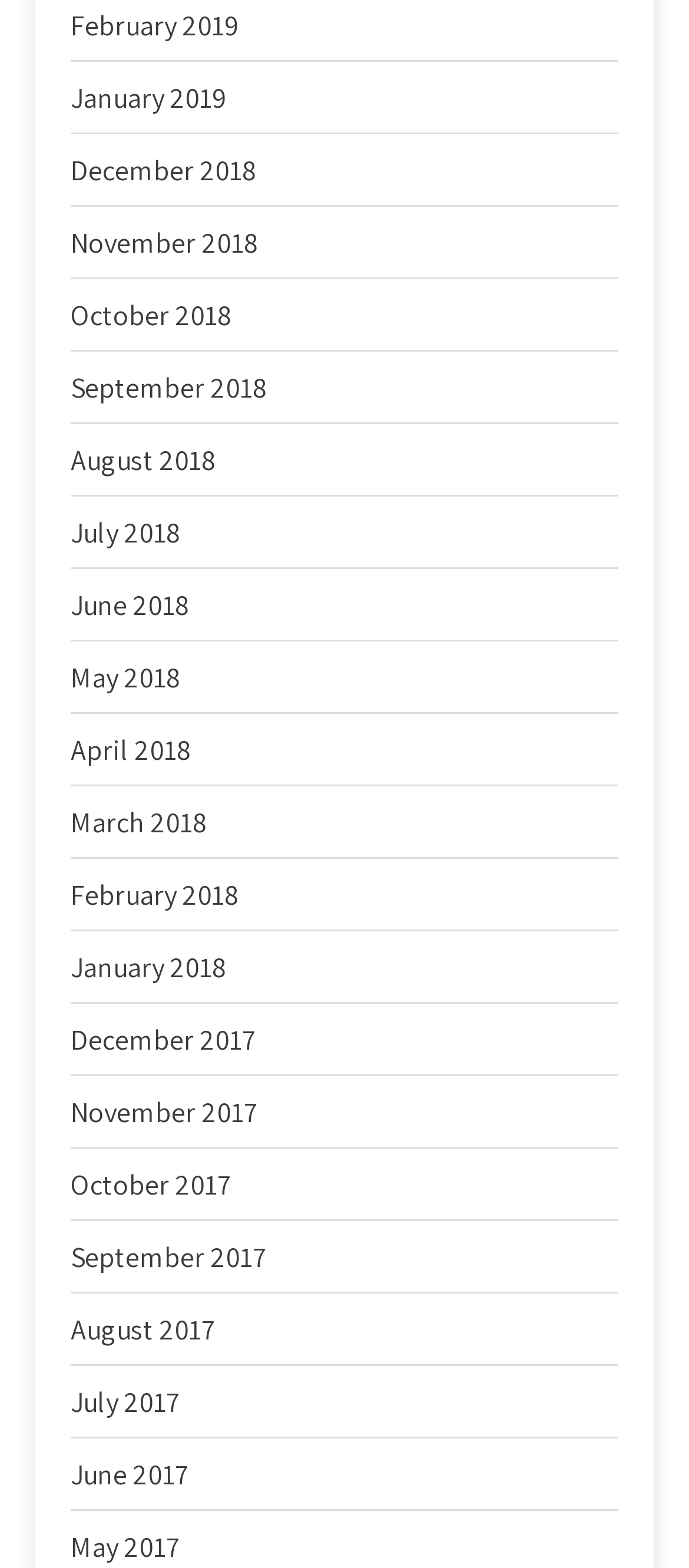Please determine the bounding box coordinates of the area that needs to be clicked to complete this task: 'view June 2018'. The coordinates must be four float numbers between 0 and 1, formatted as [left, top, right, bottom].

[0.103, 0.374, 0.274, 0.398]